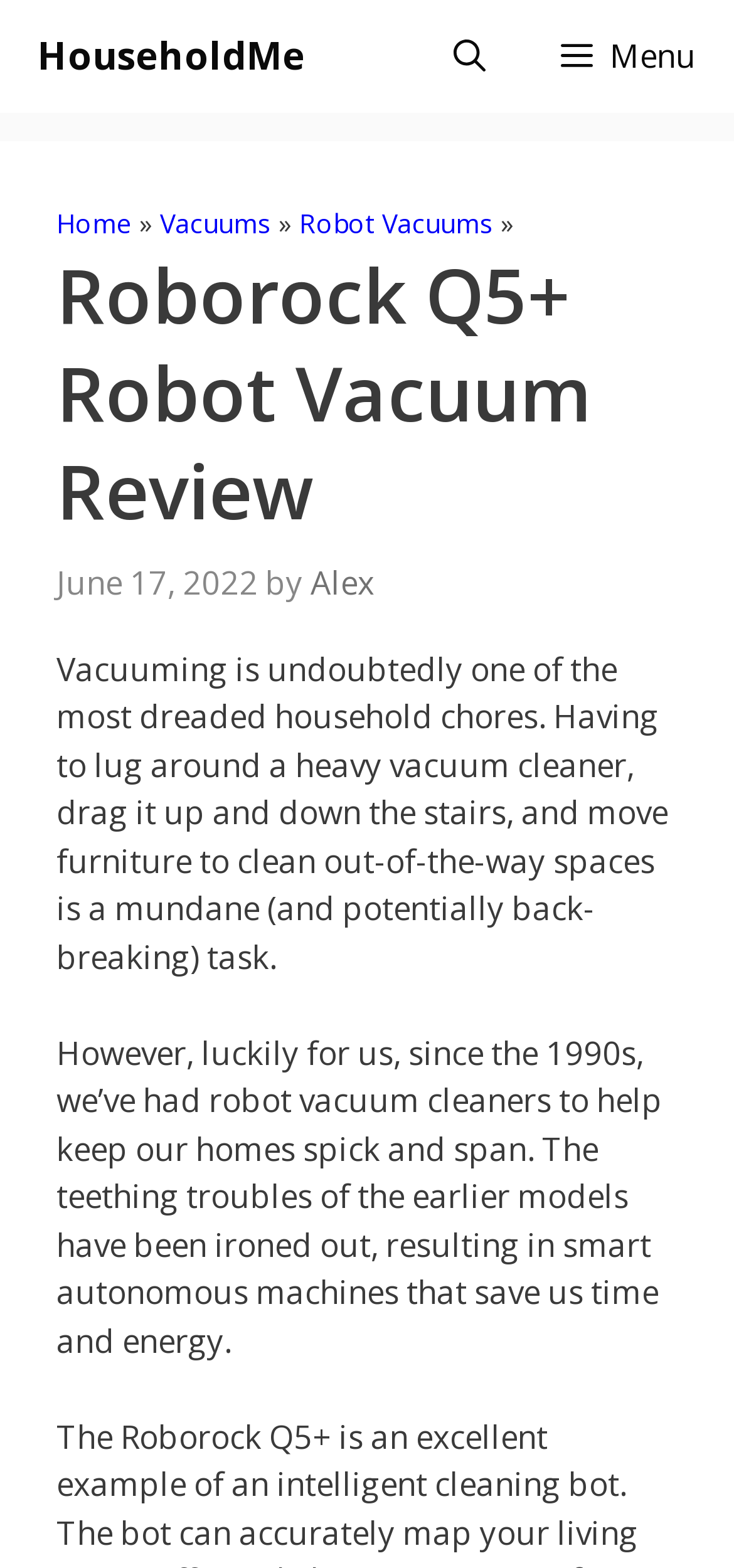Generate a comprehensive description of the contents of the webpage.

The webpage is a review of the Roborock Q5+ Robot Vacuum, titled "Roborock Q5+ Robot Vacuum Review - HouseholdMe". At the top left, there is a link to "HouseholdMe", and next to it, a link to "Open Search Bar". On the top right, there is a button labeled "Menu" that expands to a mobile menu.

Below the top navigation, there is a header section that spans almost the entire width of the page. Within this section, there are links to "Home", "Vacuums", and "Robot Vacuums", separated by arrow symbols. The title of the review, "Roborock Q5+ Robot Vacuum Review", is displayed prominently in this section.

Underneath the title, there is a timestamp indicating that the review was published on June 17, 2022, followed by the author's name, "Alex". The main content of the review begins with a paragraph that describes the difficulties of traditional vacuuming, followed by another paragraph that discusses the benefits of robot vacuum cleaners.

There are no images on the page, and the layout is dominated by text. The overall structure of the page is clean and easy to follow, with clear headings and concise text.